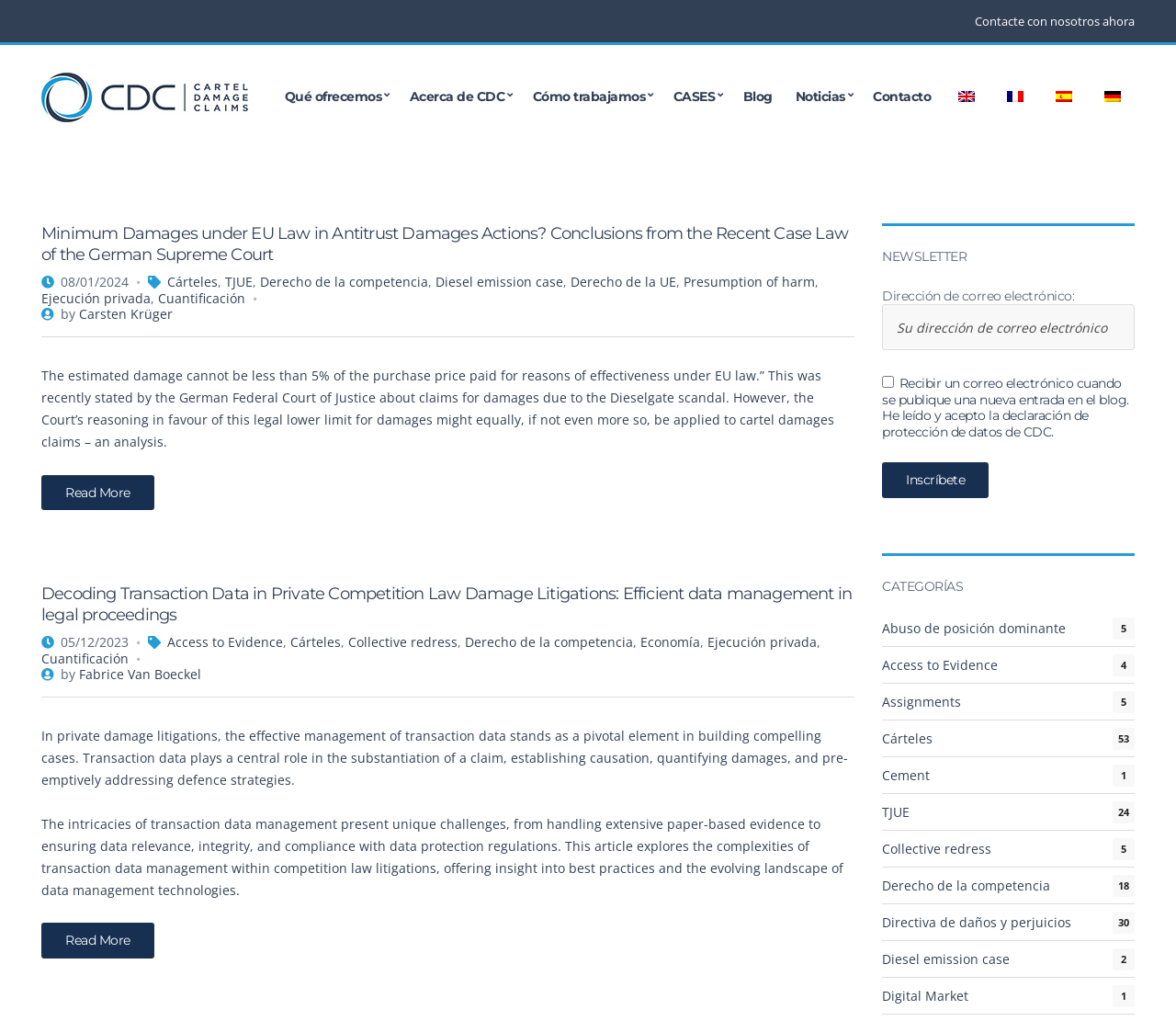What is the purpose of the textbox?
Please analyze the image and answer the question with as much detail as possible.

I looked at the textbox element with the label 'Dirección de correo electrónico:' and the checkbox with the text 'Recibir un correo electrónico cuando se publique una nueva entrada en el blog.' and inferred that the purpose of the textbox is to enter an email address to receive newsletters.